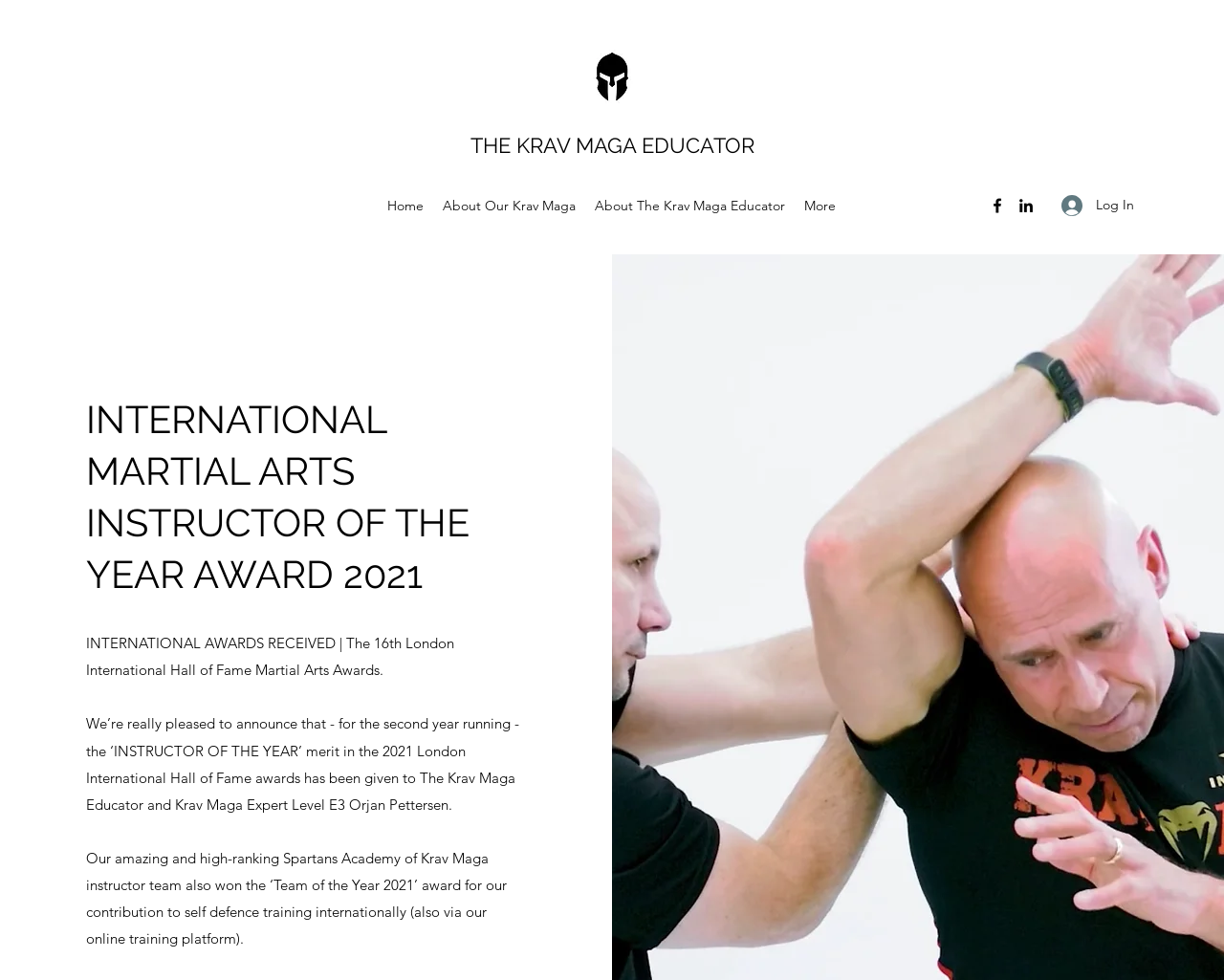Analyze the image and give a detailed response to the question:
How many social media links are available?

This answer can be obtained by counting the number of link elements under the 'Social Bar' list element, which are 'Facebook' and 'LinkedIn'.